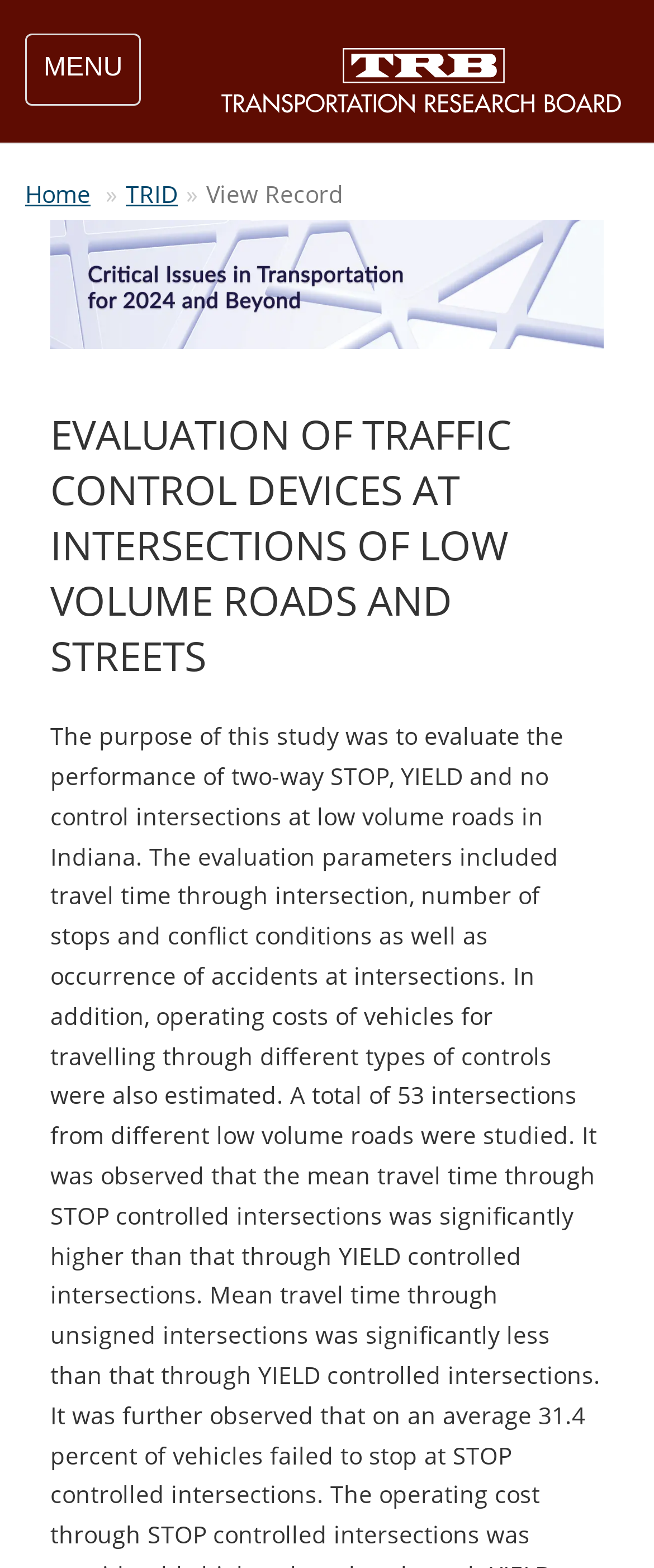Bounding box coordinates must be specified in the format (top-left x, top-left y, bottom-right x, bottom-right y). All values should be floating point numbers between 0 and 1. What are the bounding box coordinates of the UI element described as: Directory

[0.375, 0.28, 0.674, 0.323]